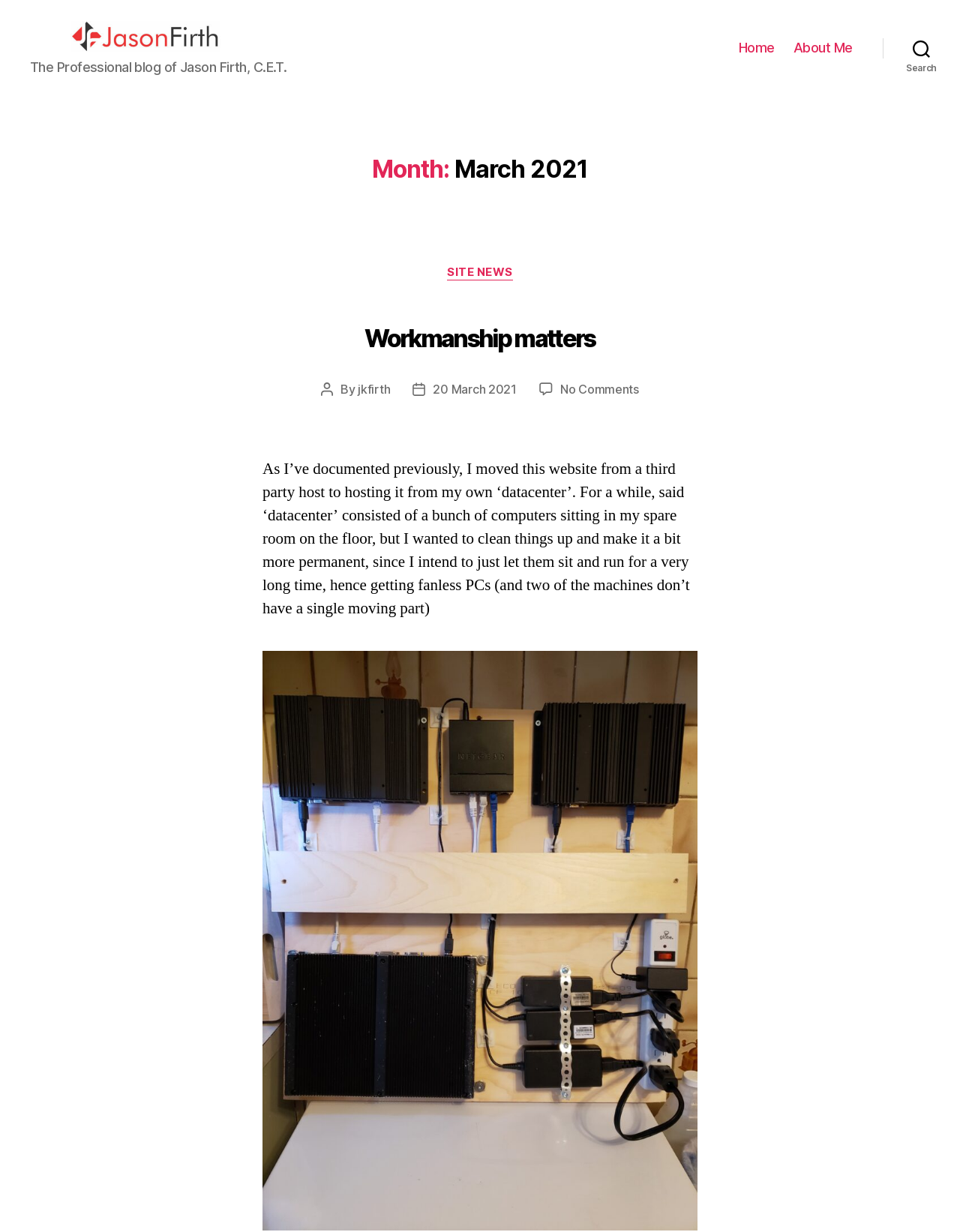Please provide a comprehensive answer to the question based on the screenshot: Who is the author of the post 'Workmanship matters'?

The author of the post 'Workmanship matters' can be determined by looking at the link 'jkfirth' which is located near the static text 'Post author'.